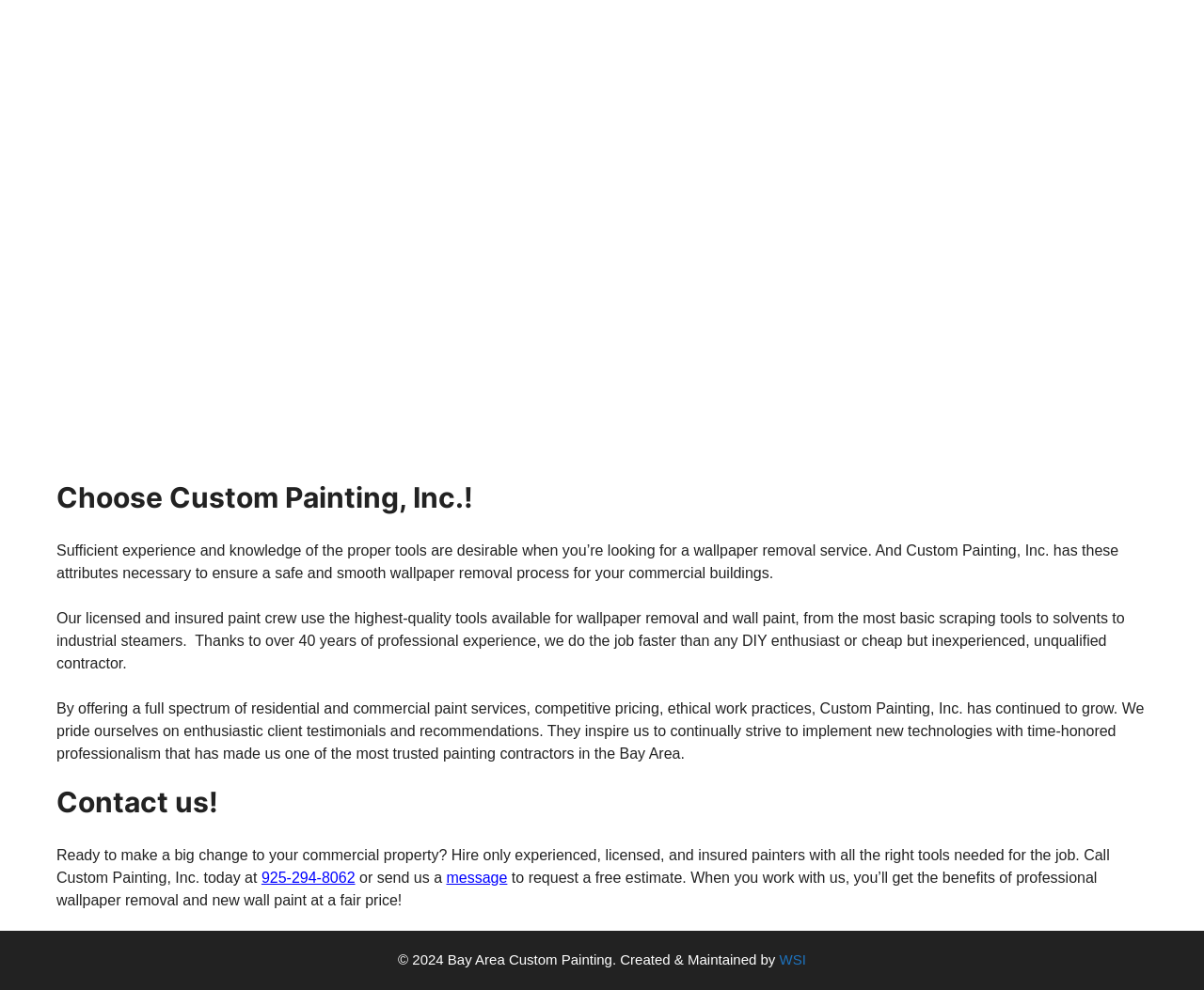Answer briefly with one word or phrase:
How many years of experience do they have?

Over 40 years